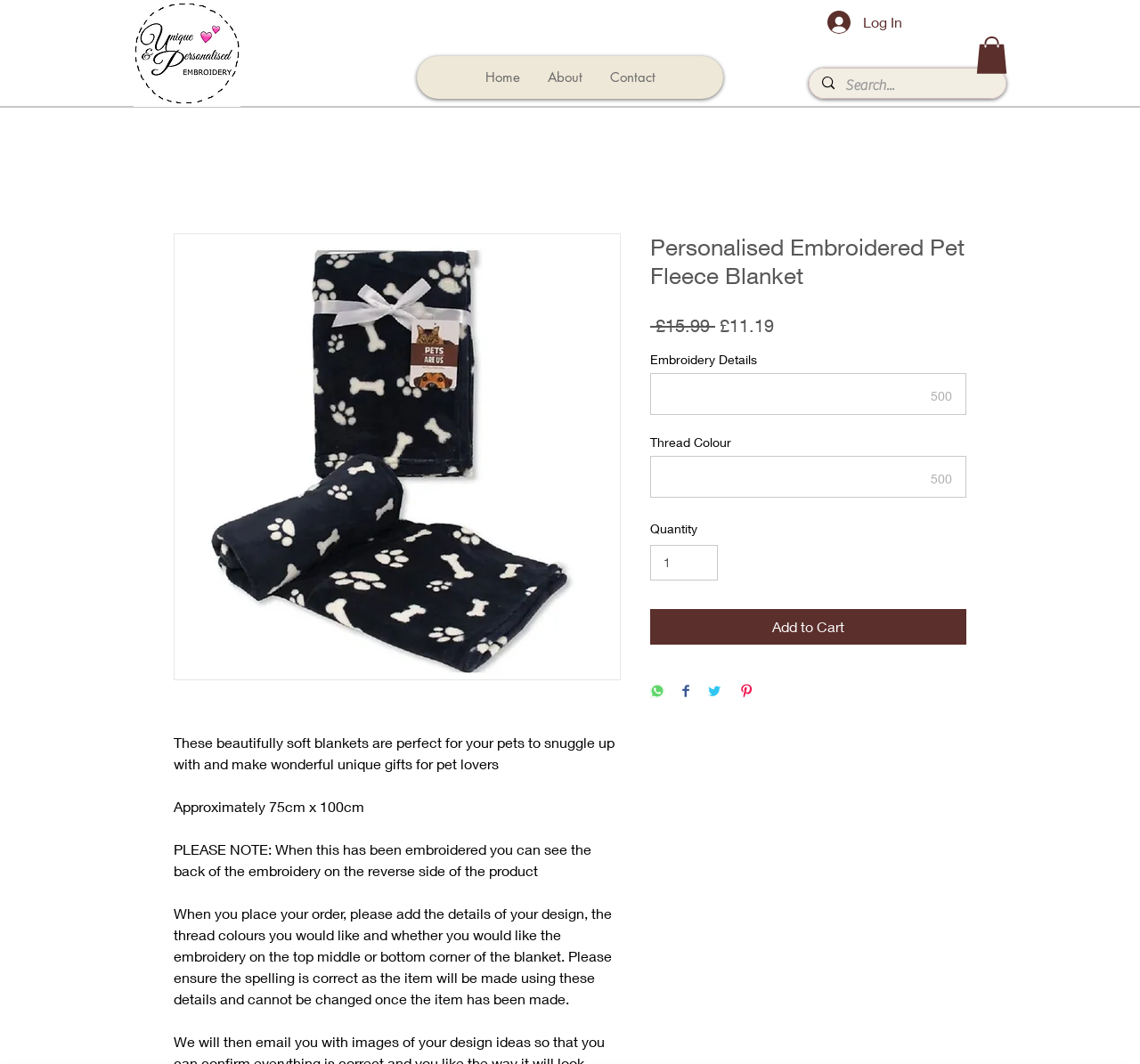What is the size of the pet fleece blanket?
From the image, respond using a single word or phrase.

75cm x 100cm